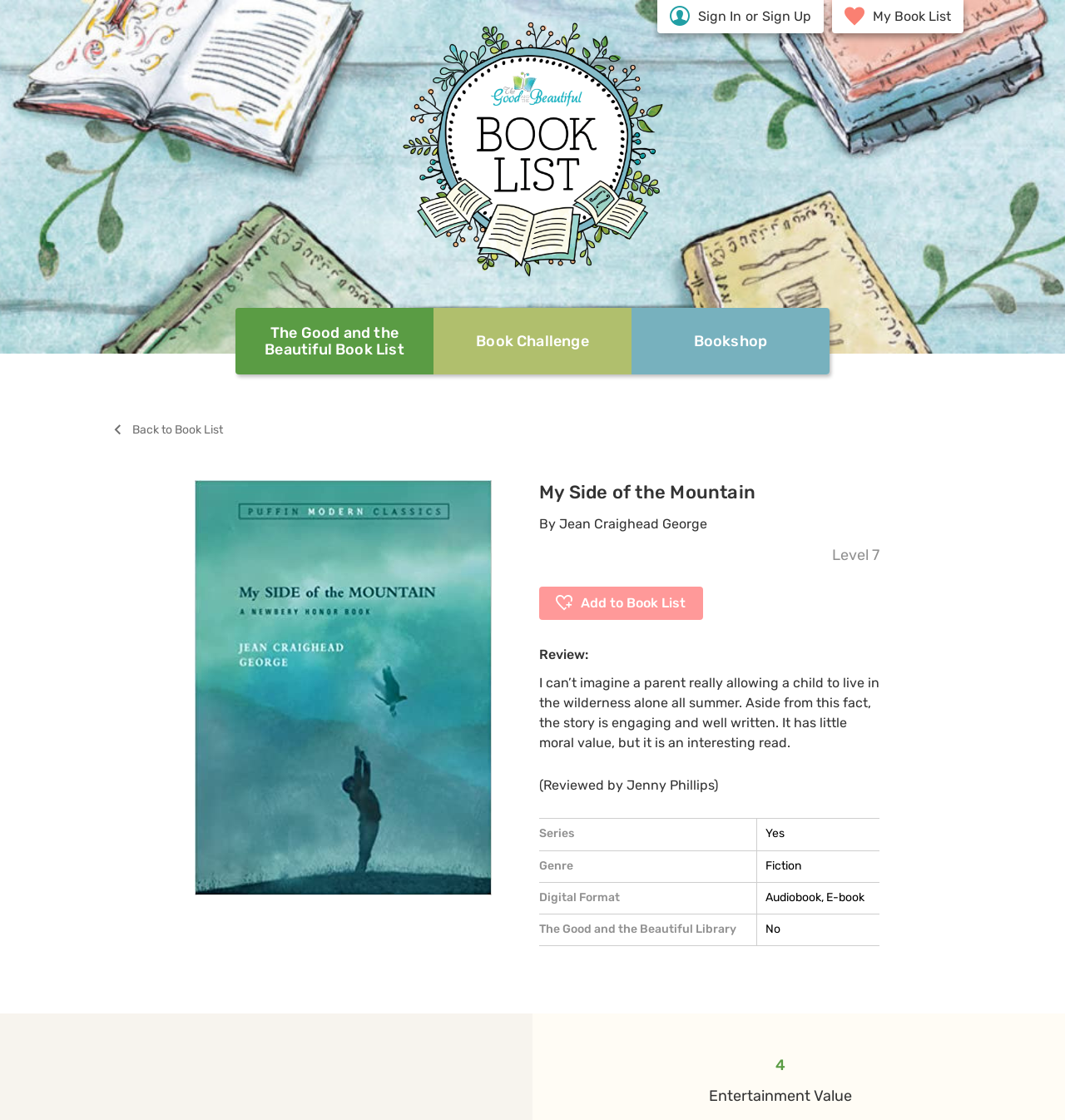Please determine the bounding box coordinates of the element's region to click for the following instruction: "Add 'My Side of the Mountain' to book list".

[0.506, 0.524, 0.66, 0.554]